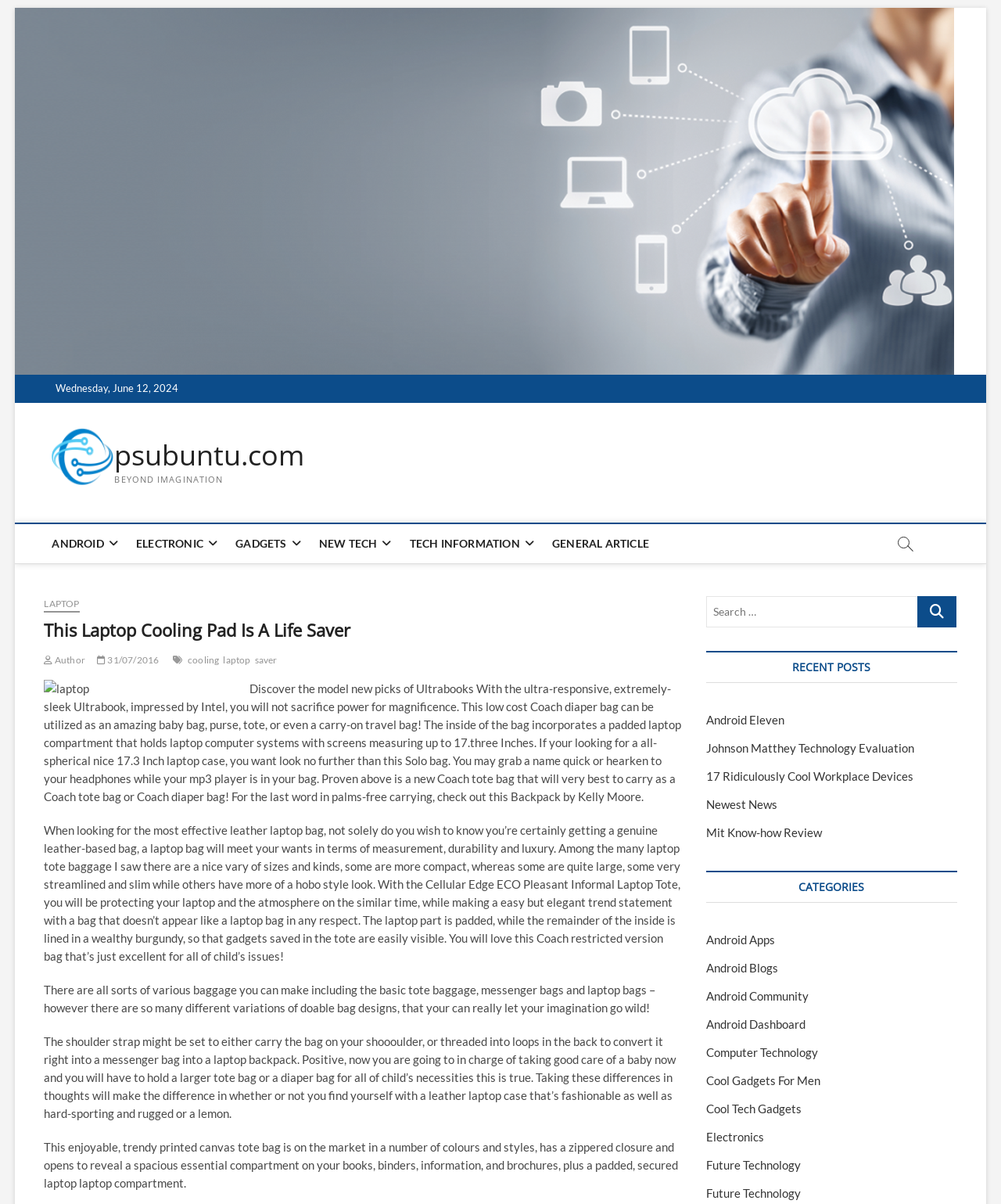Identify and provide the bounding box for the element described by: "Comments".

None